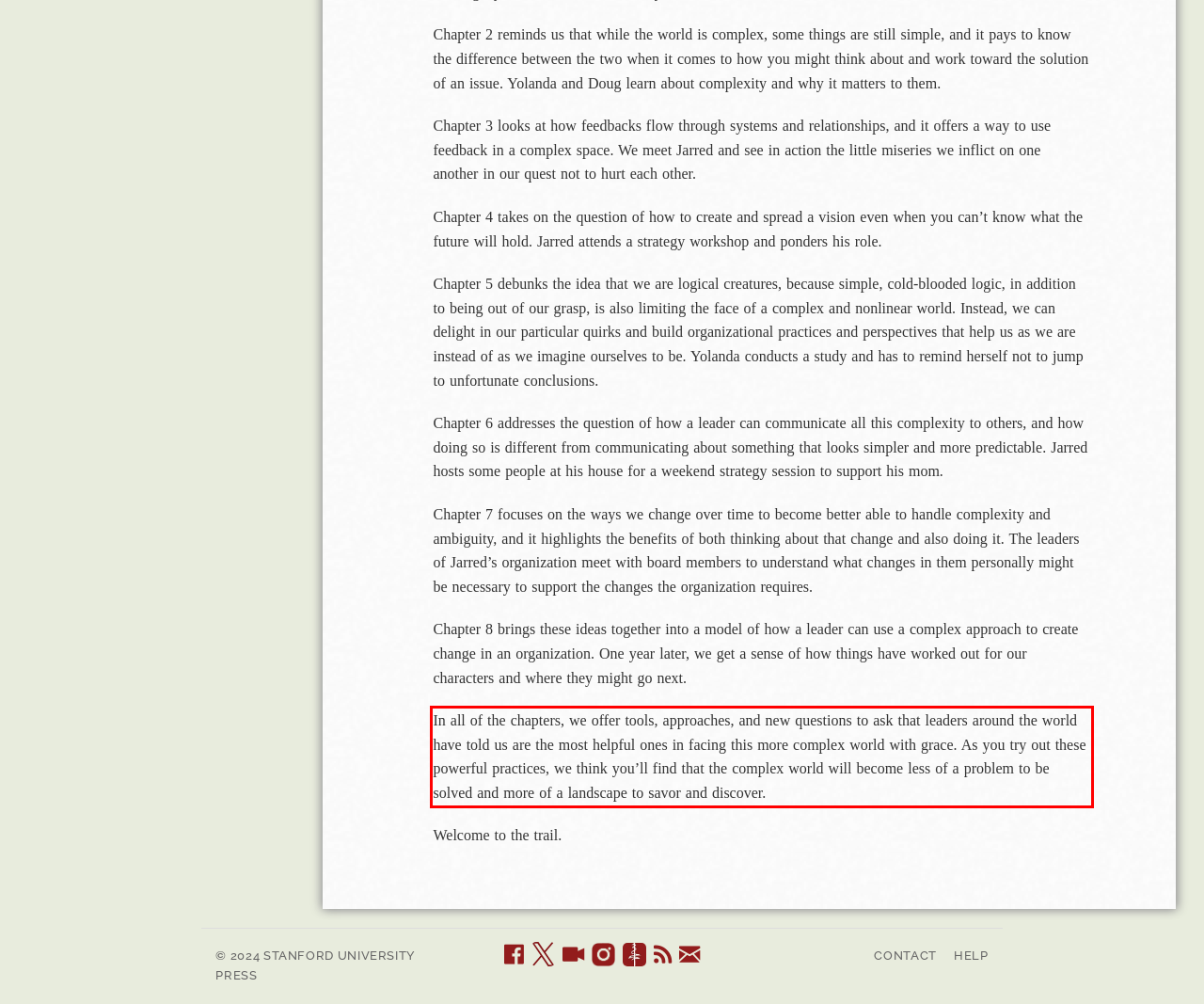There is a UI element on the webpage screenshot marked by a red bounding box. Extract and generate the text content from within this red box.

In all of the chapters, we offer tools, approaches, and new questions to ask that leaders around the world have told us are the most helpful ones in facing this more complex world with grace. As you try out these powerful practices, we think you’ll find that the complex world will become less of a problem to be solved and more of a landscape to savor and discover.